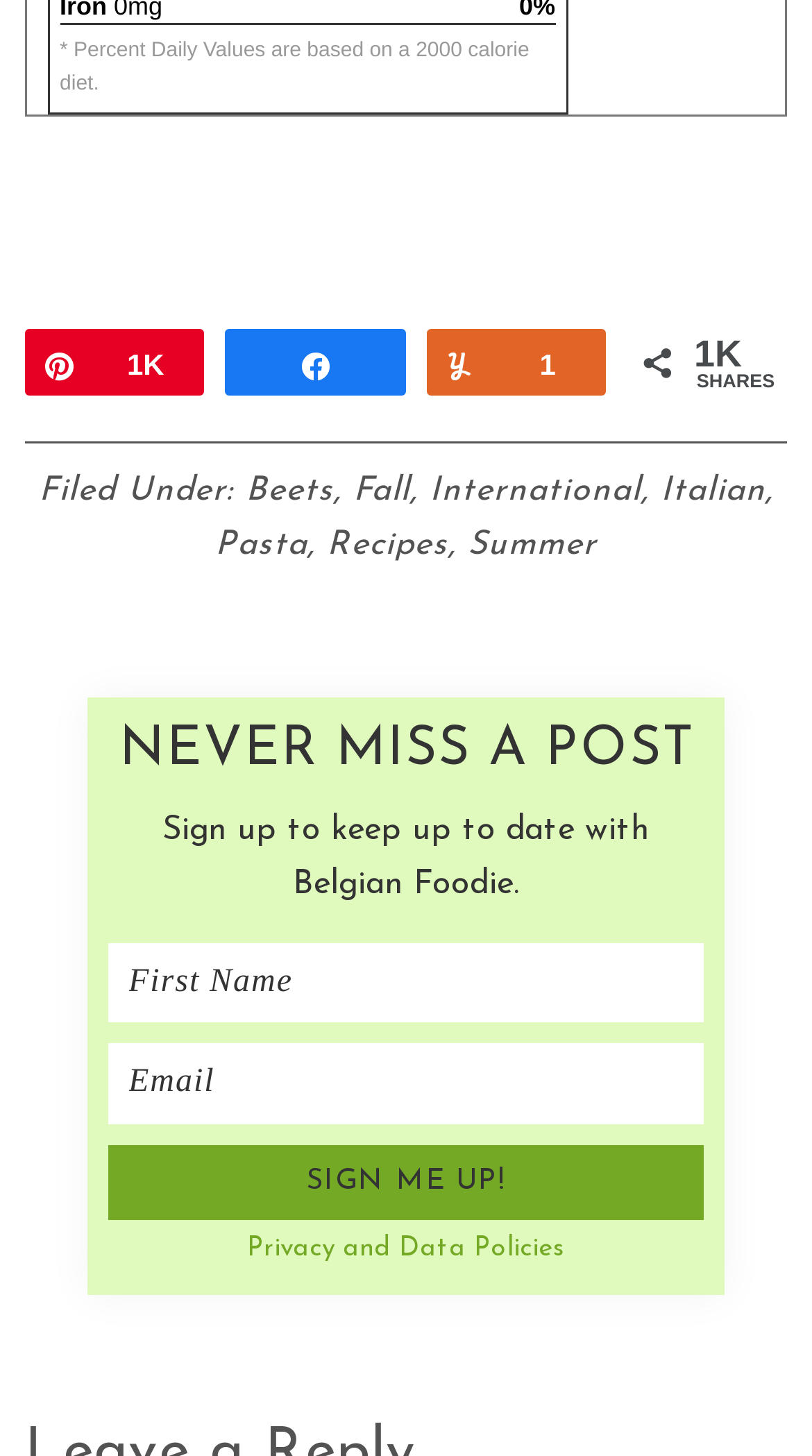Please find the bounding box coordinates of the element's region to be clicked to carry out this instruction: "Click on the 'Beets' link".

[0.303, 0.325, 0.411, 0.348]